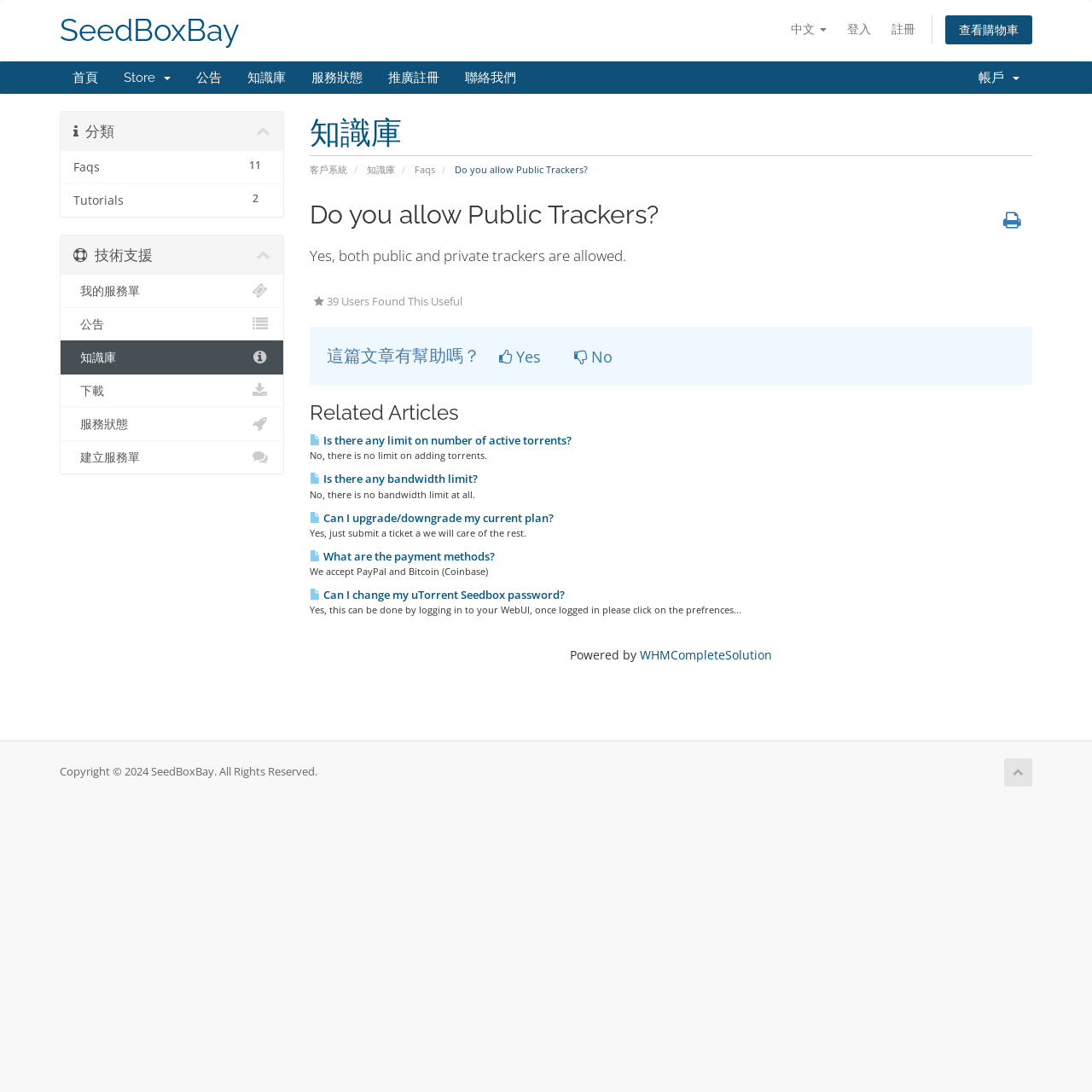Respond to the following question using a concise word or phrase: 
What is the purpose of the buttons 'Yes' and 'No'?

To rate the article